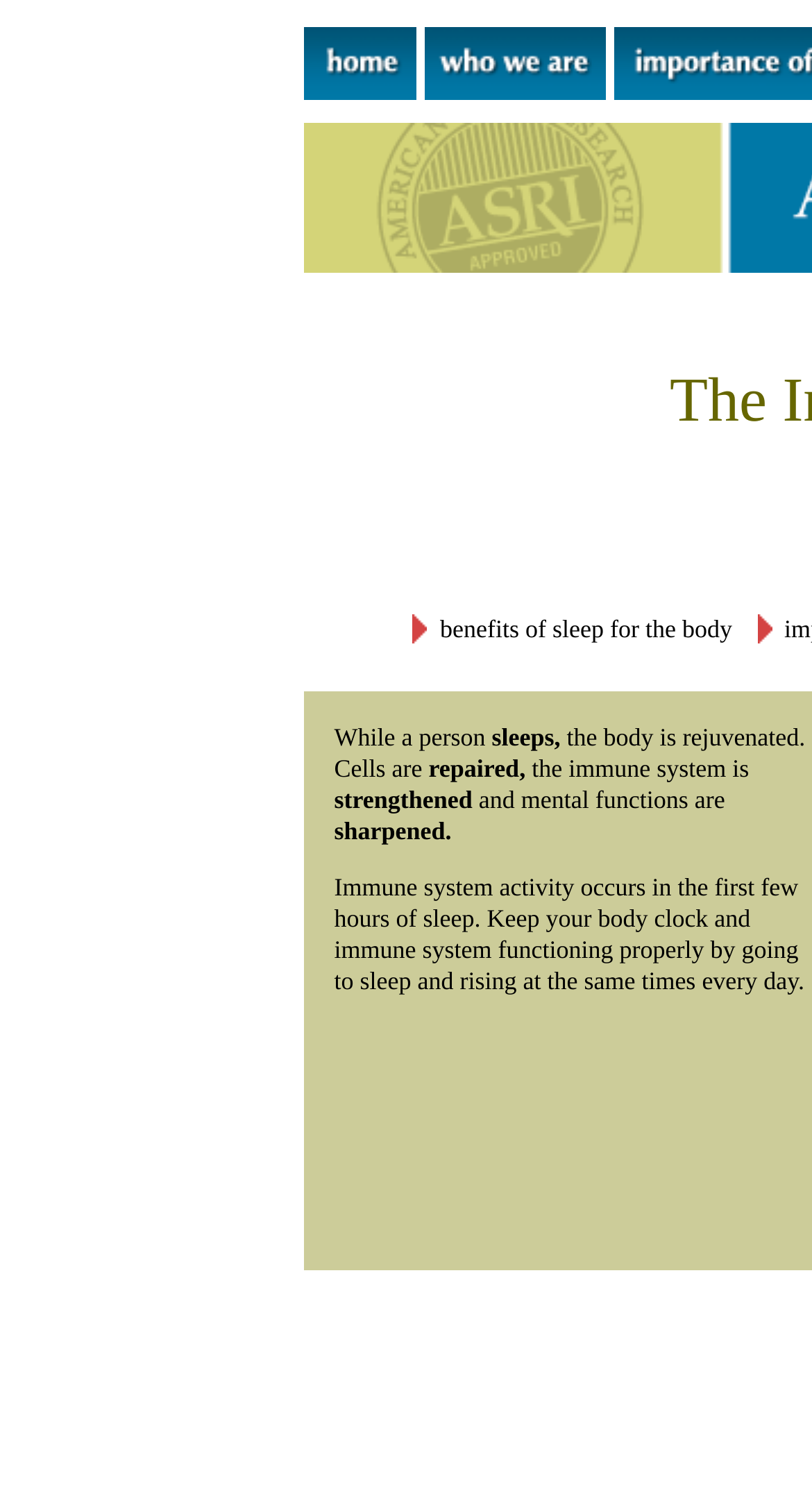Identify the bounding box coordinates for the UI element mentioned here: "alt="Home" name="topbar1"". Provide the coordinates as four float values between 0 and 1, i.e., [left, top, right, bottom].

[0.373, 0.049, 0.512, 0.072]